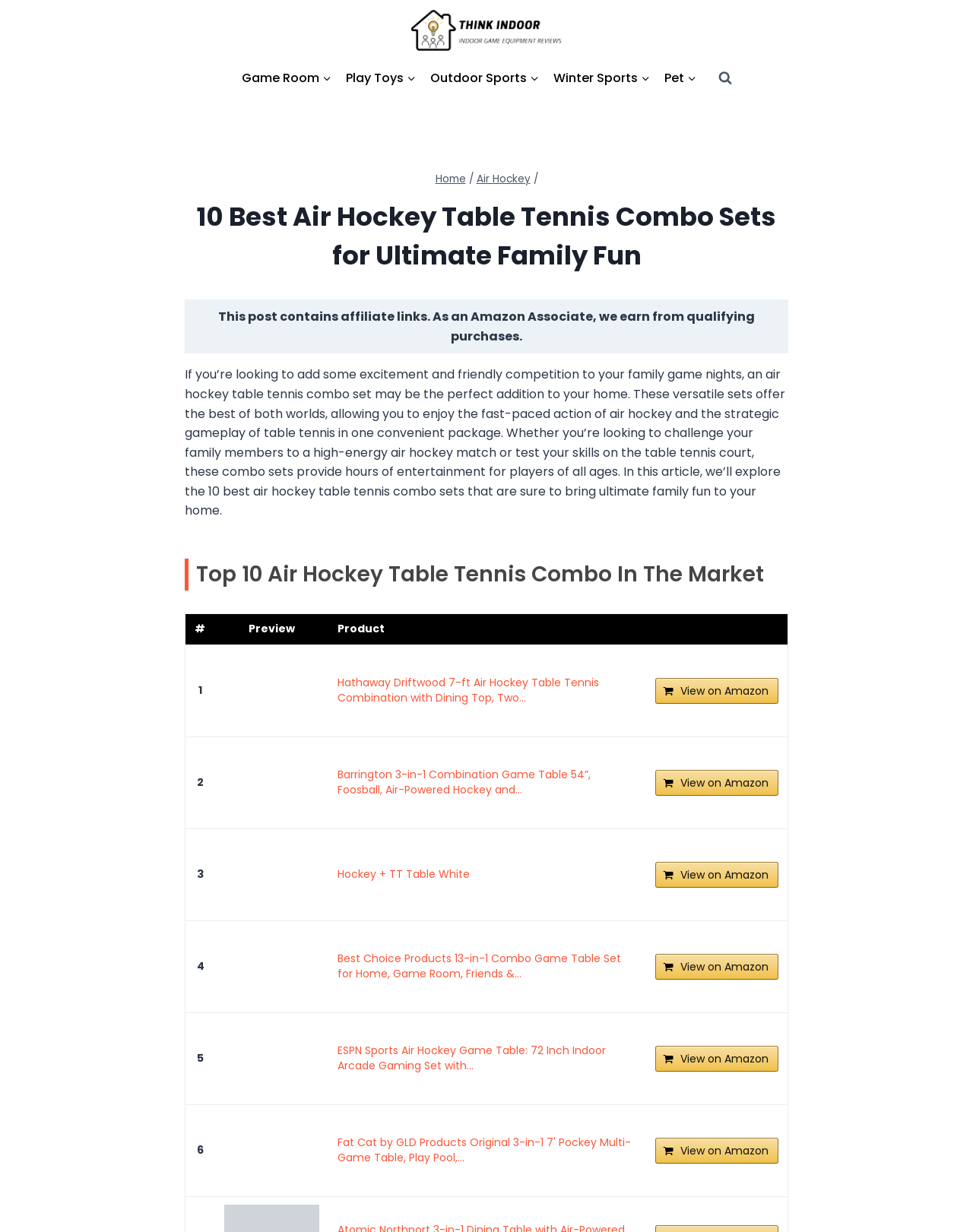Predict the bounding box coordinates of the UI element that matches this description: "View on Amazon". The coordinates should be in the format [left, top, right, bottom] with each value between 0 and 1.

[0.673, 0.625, 0.8, 0.646]